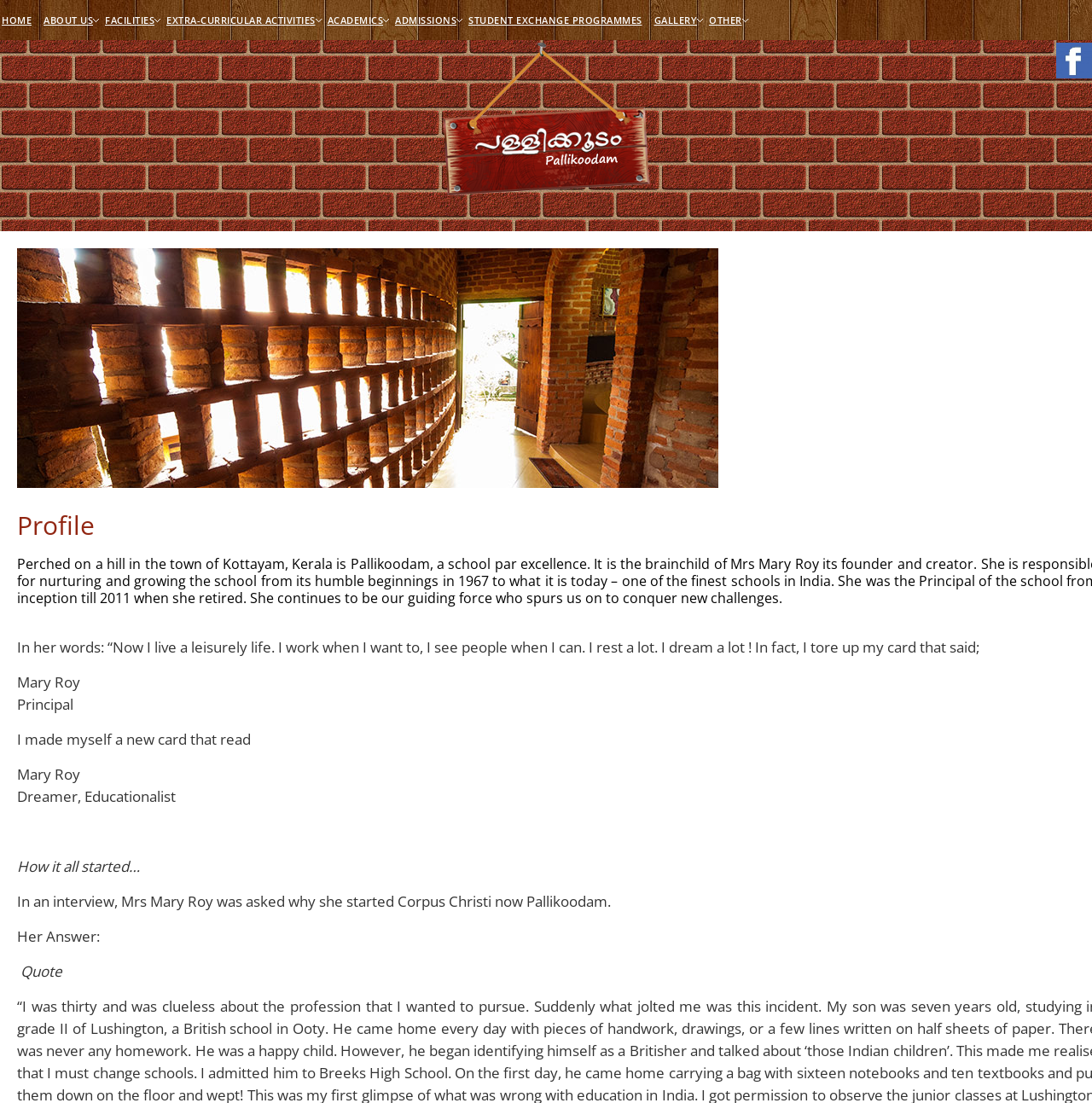Reply to the question below using a single word or brief phrase:
What is the last menu item?

OTHER